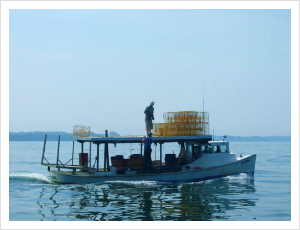What is the location of the boat?
Please give a detailed and thorough answer to the question, covering all relevant points.

The boat is located in the open water, as indicated by the distant shoreline in the backdrop, which emphasizes the boat's location away from the land.